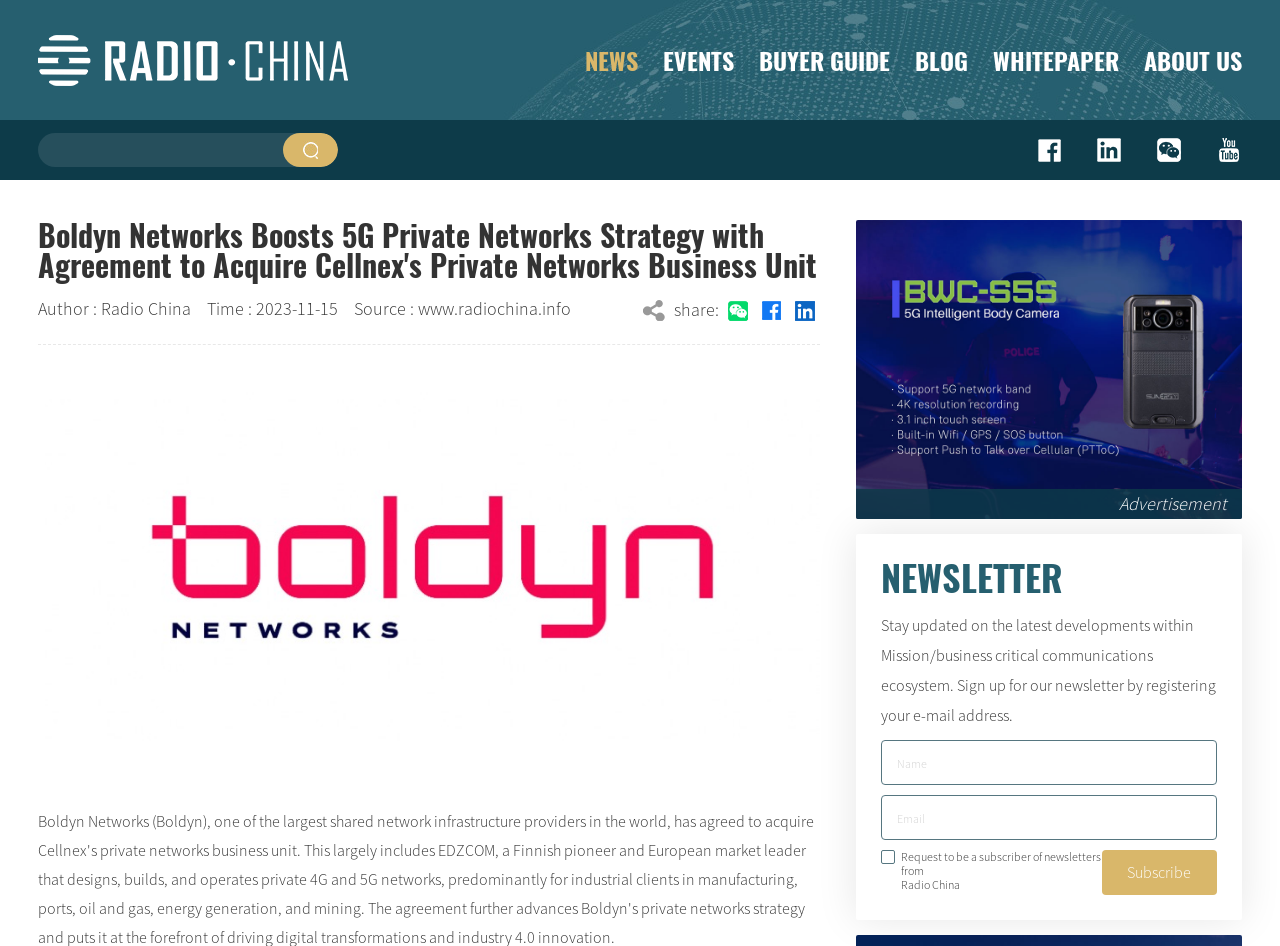Based on the visual content of the image, answer the question thoroughly: What is the company acquiring a private networks business unit?

Based on the title of the webpage, 'Boldyn Networks Boosts 5G Private Networks Strategy with Agreement to Acquire Cellnex's Private Networks Business Unit', we can infer that Cellnex is the company whose private networks business unit is being acquired.